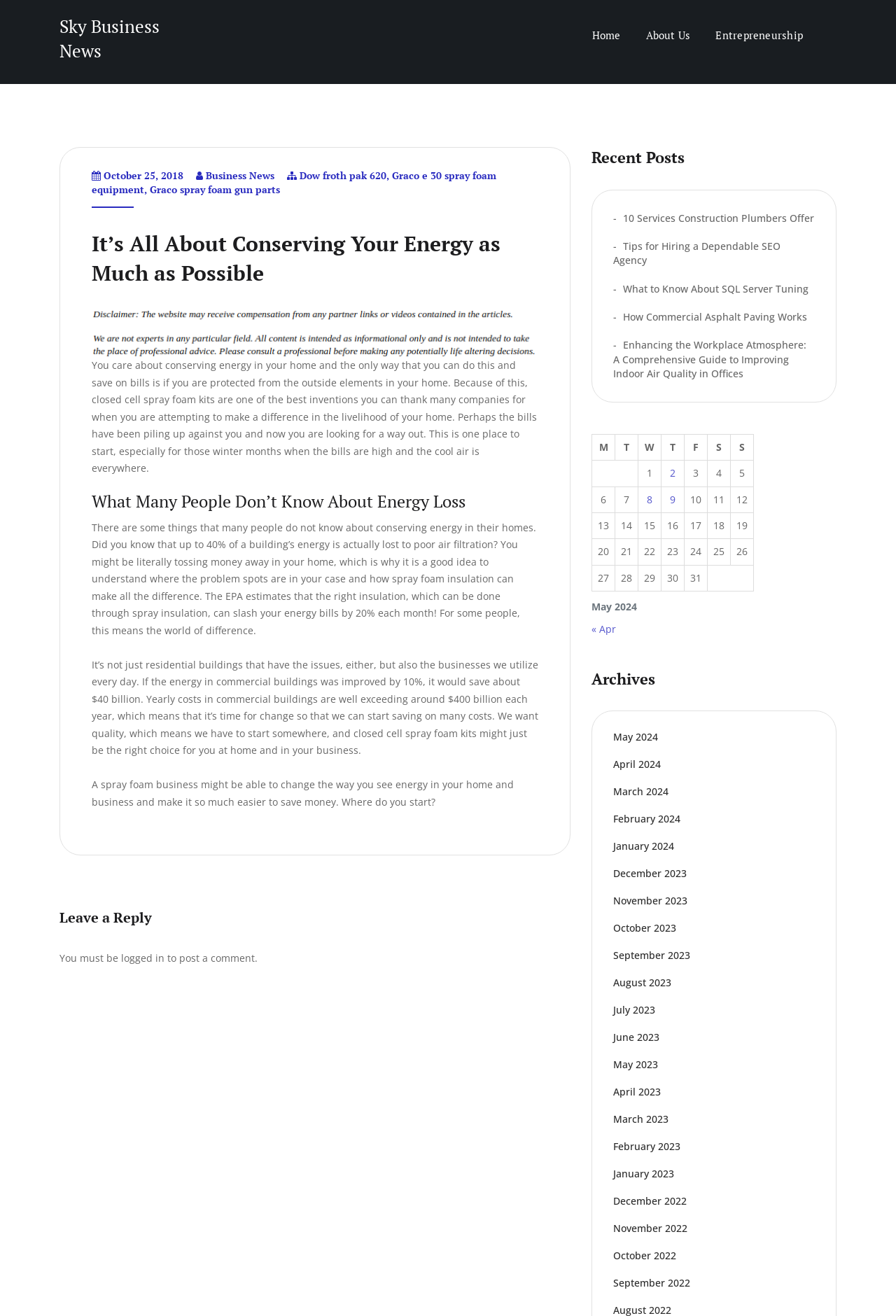What is the estimated yearly cost of energy in commercial buildings?
Please ensure your answer is as detailed and informative as possible.

The answer can be found in the article content. The sentence 'Yearly costs in commercial buildings are well exceeding around $400 billion each year...' provides the answer.